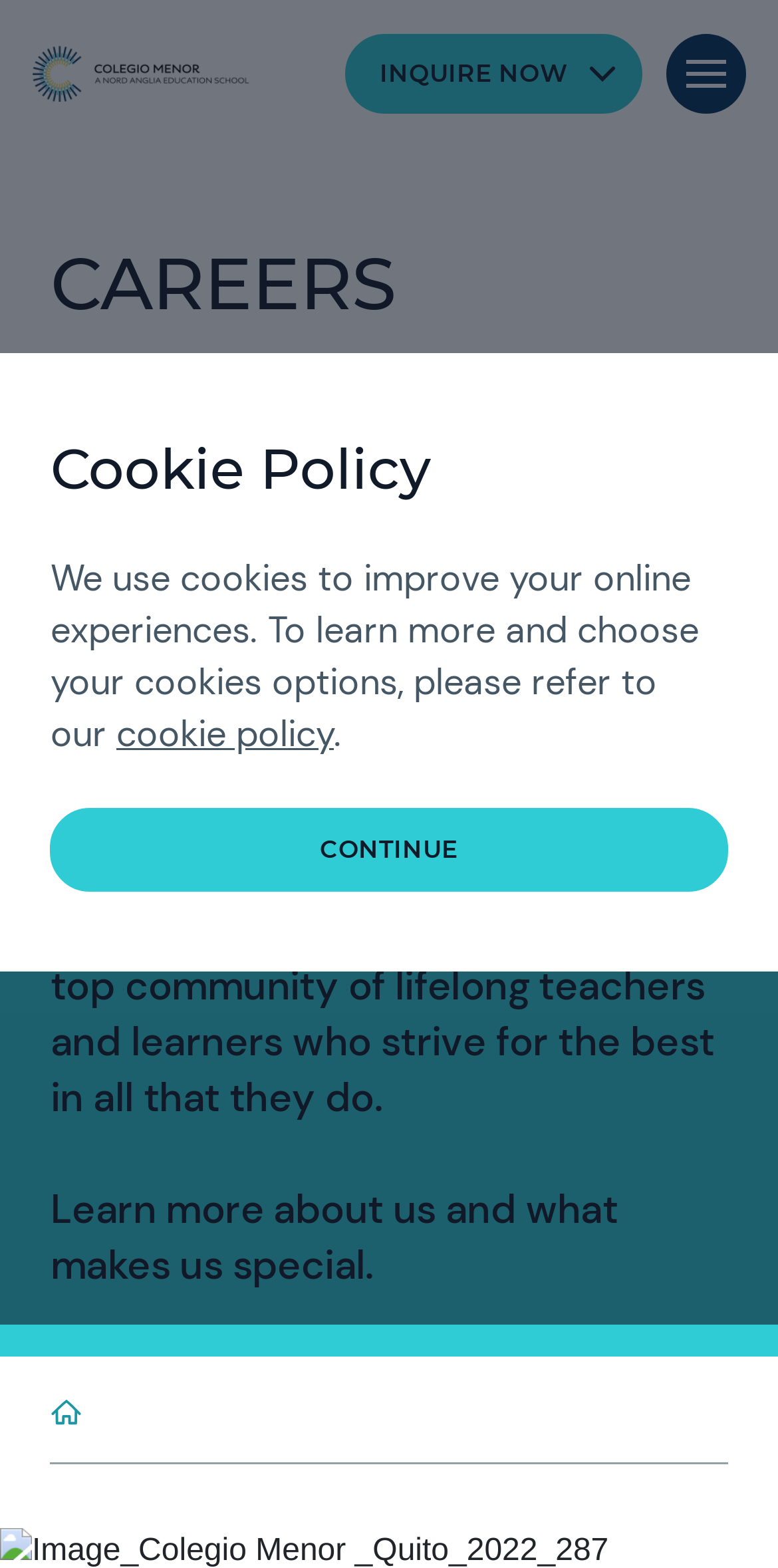What is the name of the international school in Ecuador?
Look at the screenshot and respond with one word or a short phrase.

Colegio Menor